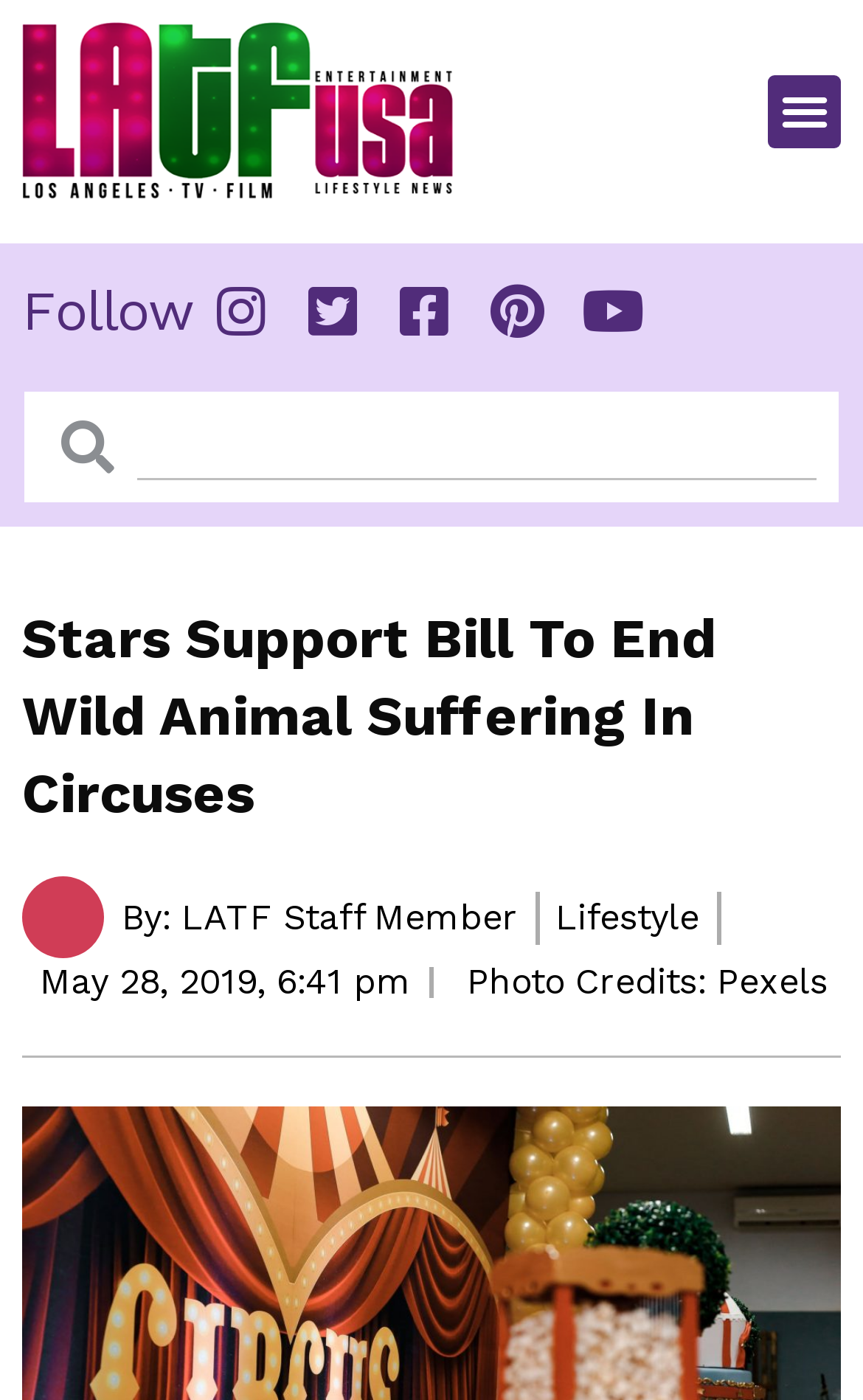Who is the author of the article?
Look at the image and respond with a one-word or short phrase answer.

LATF Staff Member